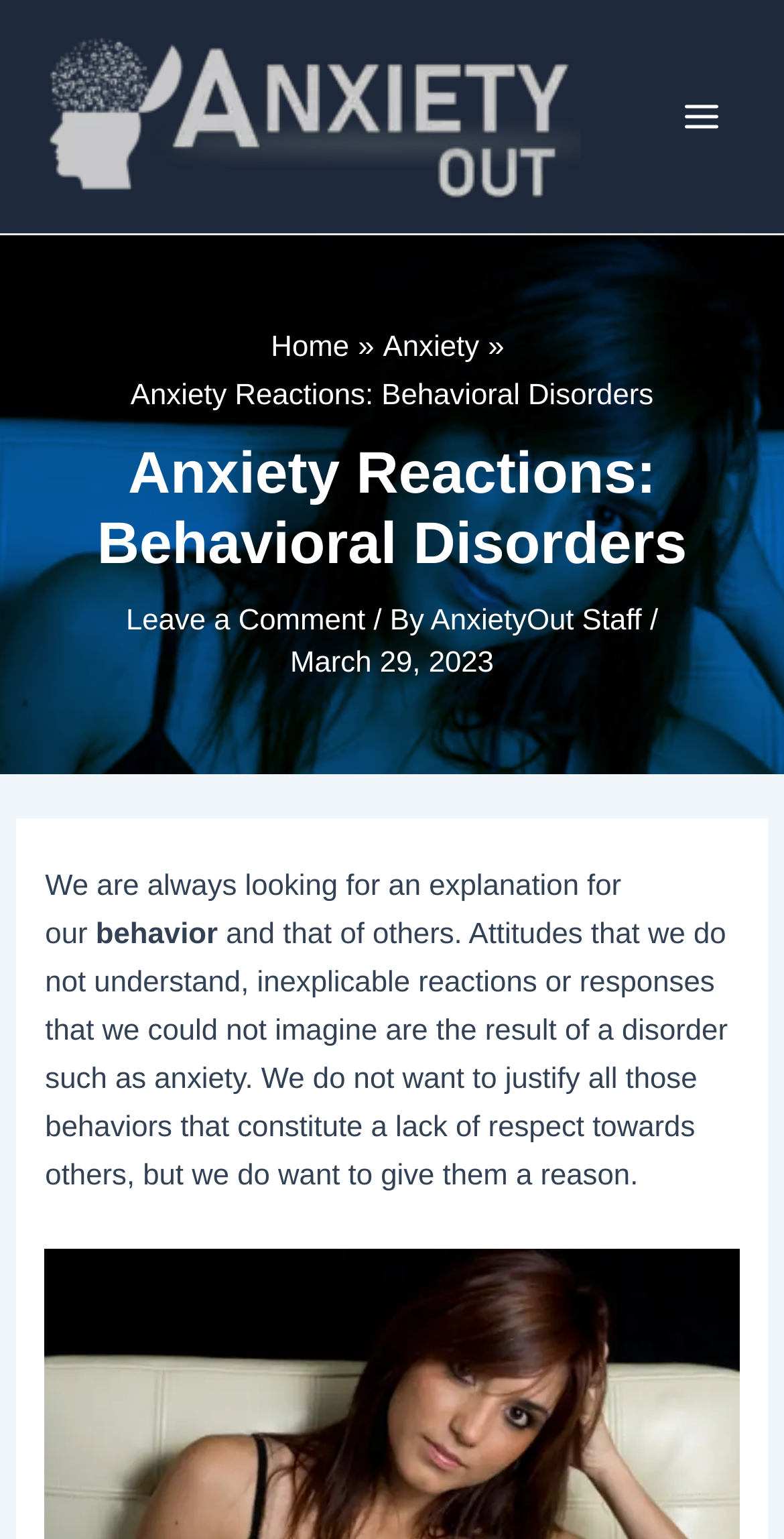Can you give a detailed response to the following question using the information from the image? Who is the author of the article?

The author of the article can be found in the link element with the text 'AnxietyOut Staff', which is located below the heading element and above the static text elements that contain the article content.